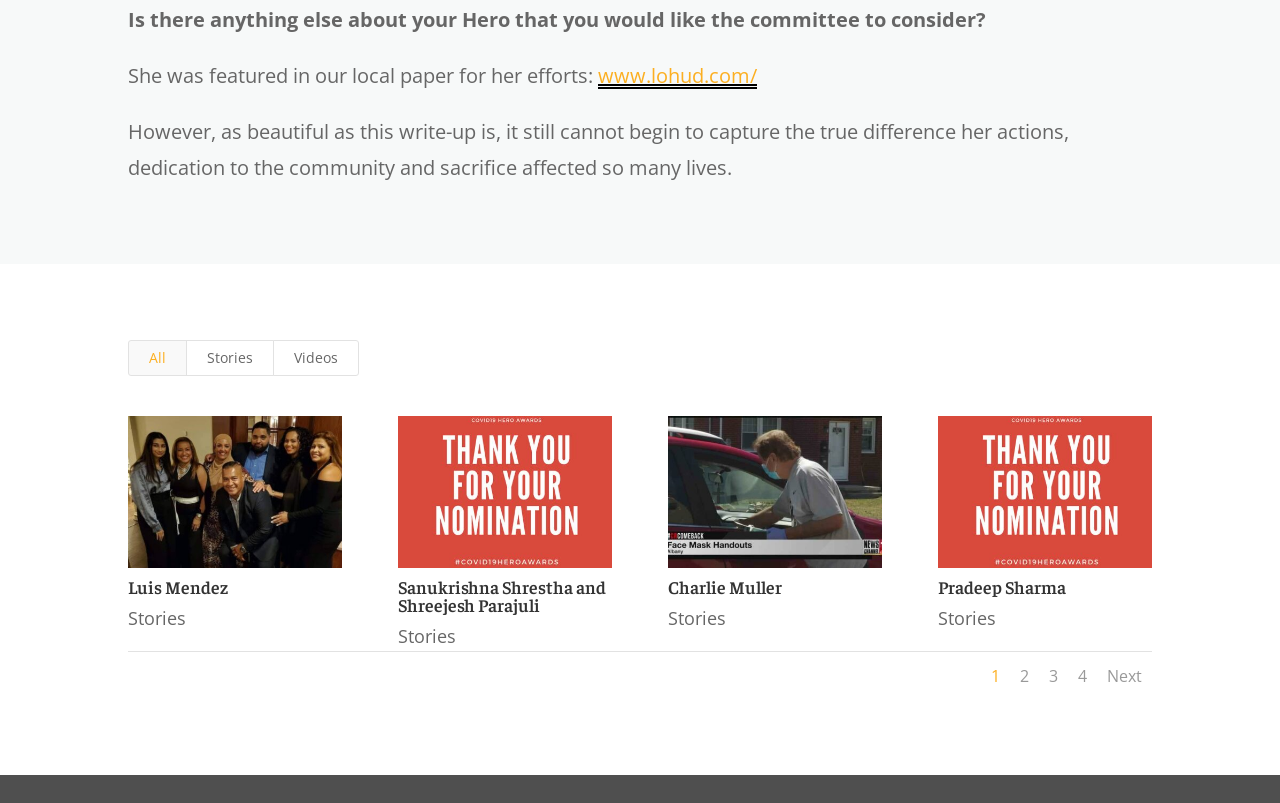Find the bounding box coordinates of the element to click in order to complete this instruction: "Click on the link to view Luis Mendez's stories". The bounding box coordinates must be four float numbers between 0 and 1, denoted as [left, top, right, bottom].

[0.1, 0.518, 0.267, 0.707]